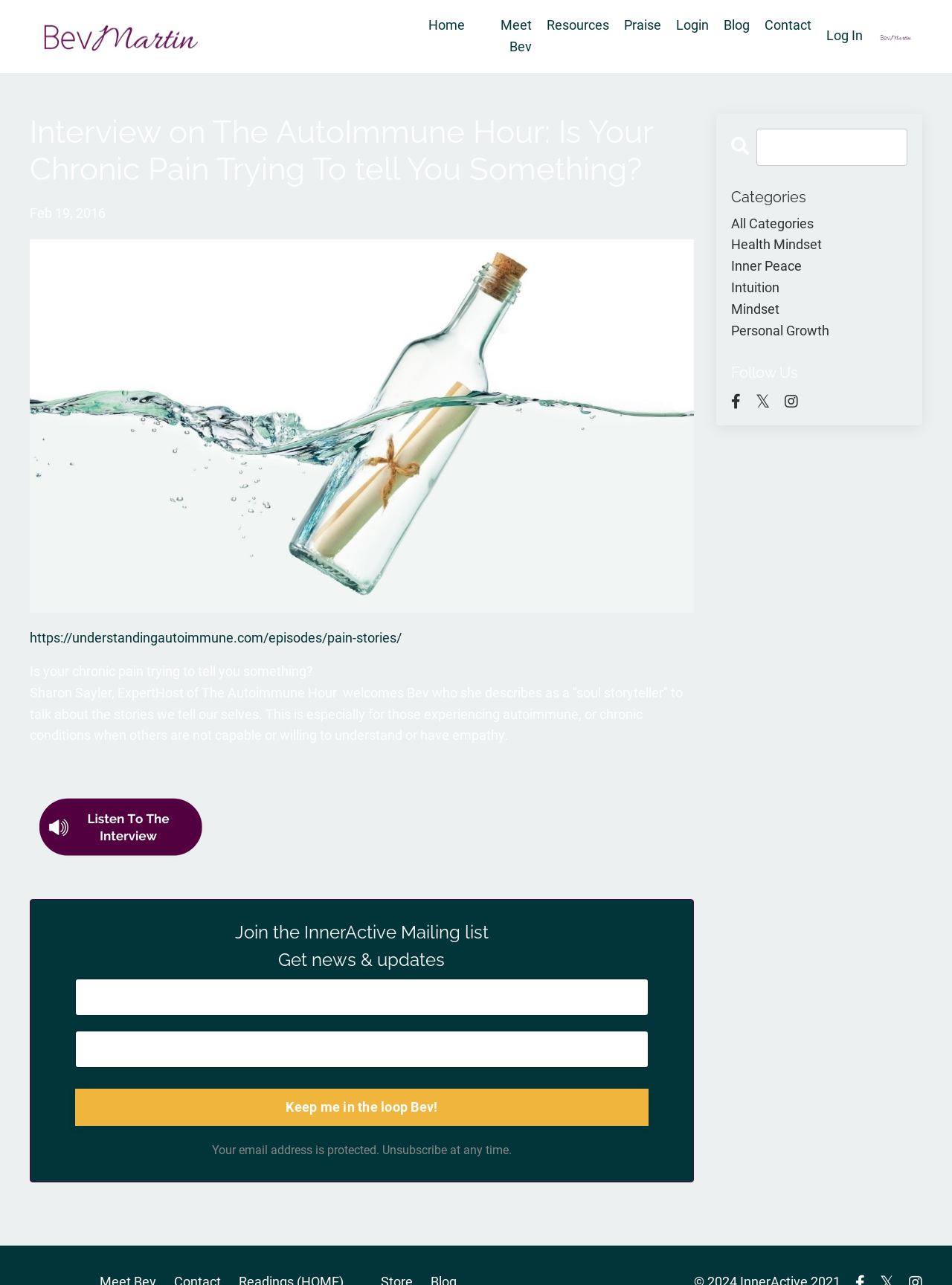Determine the bounding box coordinates of the region that needs to be clicked to achieve the task: "Search for something".

[0.794, 0.1, 0.953, 0.129]